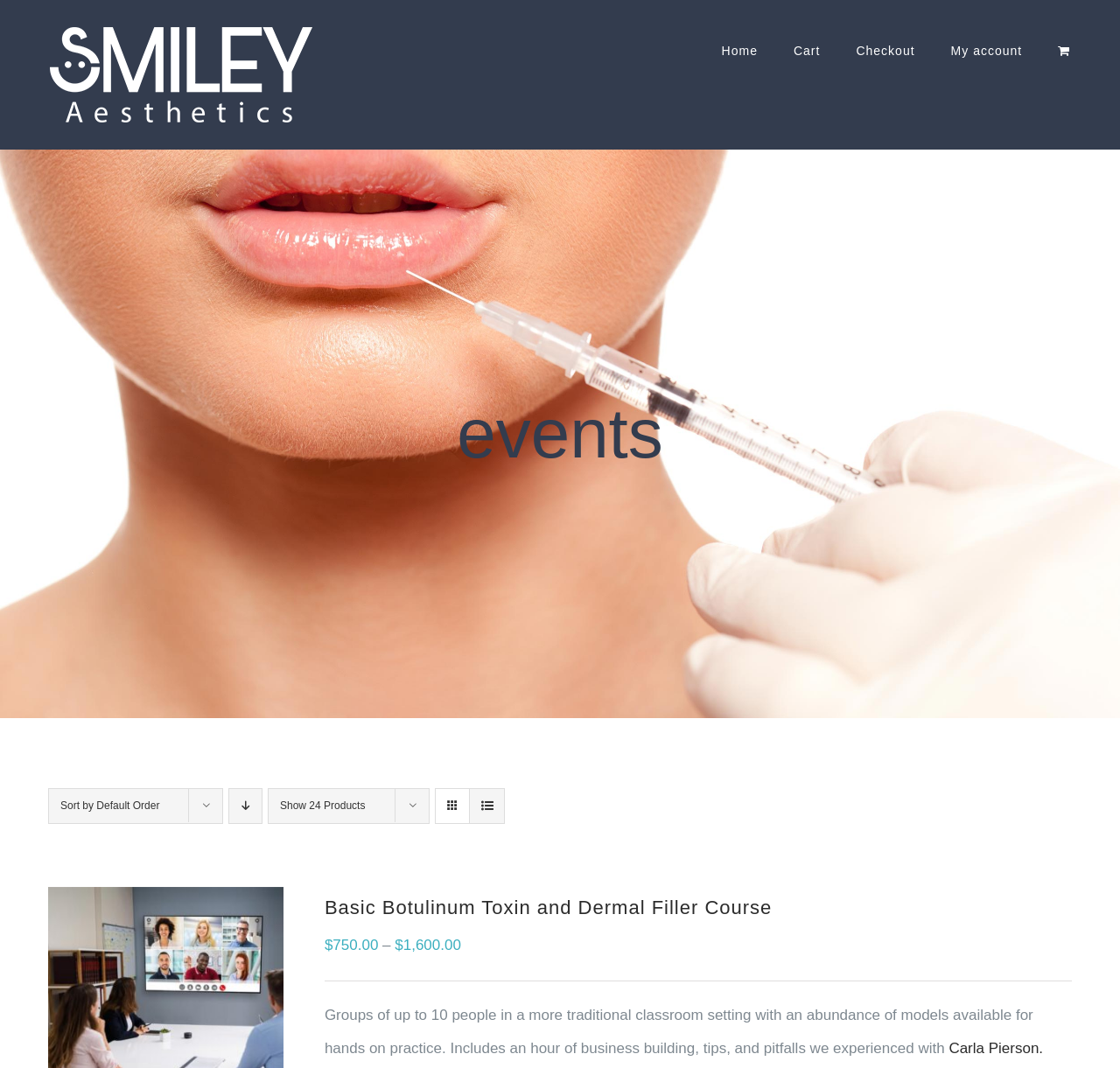What is the default sorting order of the events?
Based on the image, answer the question in a detailed manner.

I found the default sorting order by looking at the 'Sort by' dropdown menu, which has 'Default Order' selected.